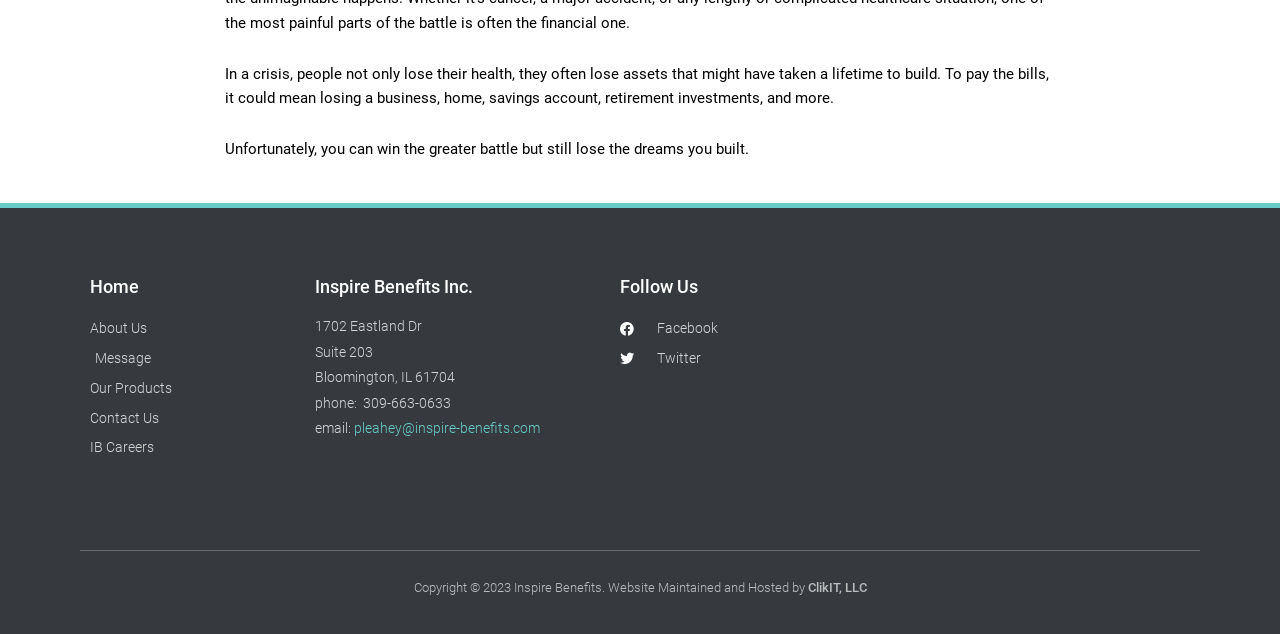Show the bounding box coordinates of the element that should be clicked to complete the task: "Click on About Us".

[0.07, 0.499, 0.23, 0.538]